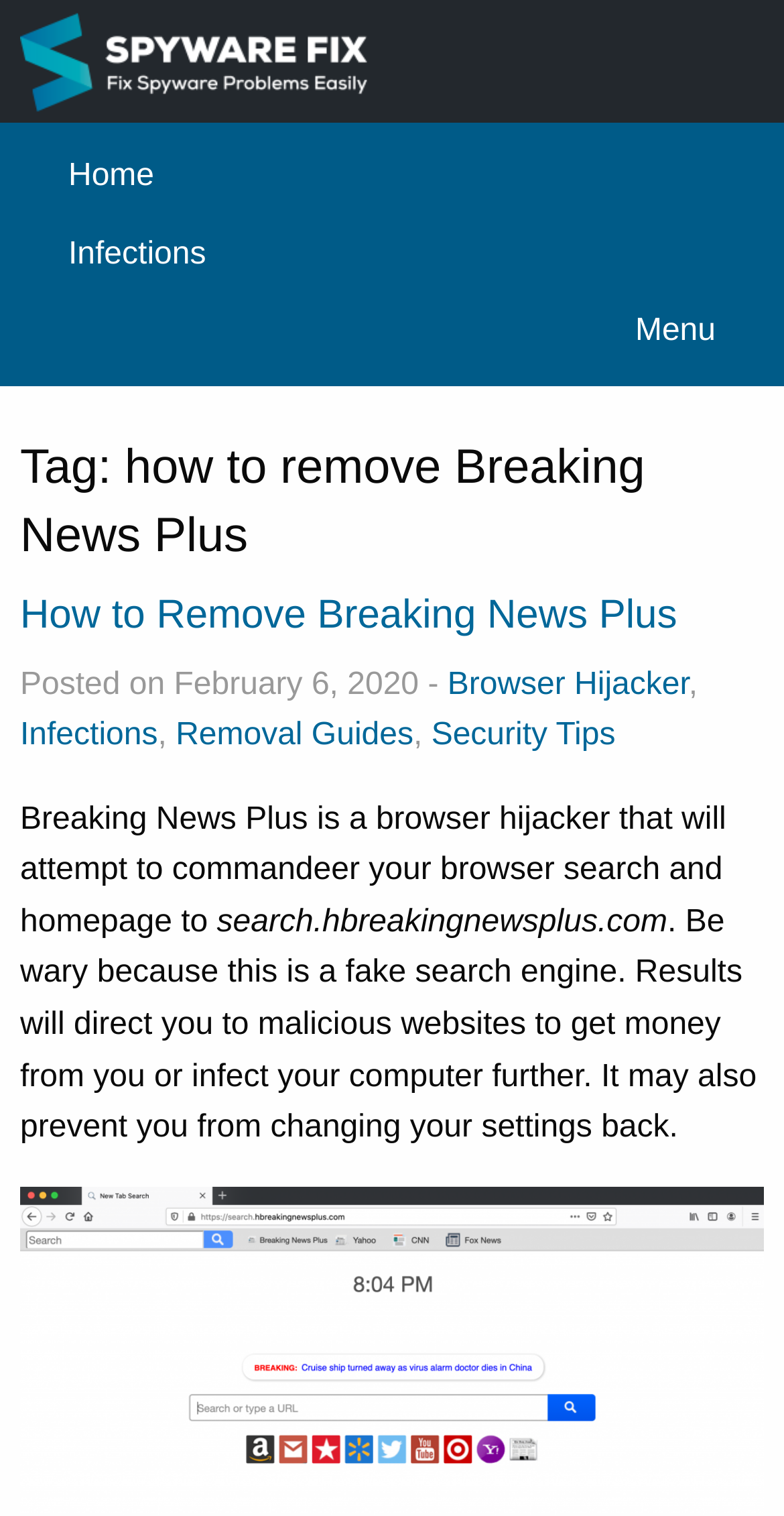Please provide a comprehensive answer to the question below using the information from the image: What is the type of malware discussed on this webpage?

Based on the webpage content, specifically the heading 'How to Remove Breaking News Plus' and the text 'Breaking News Plus is a browser hijacker that will attempt to commandeer your browser search and homepage to...', it can be inferred that the type of malware discussed on this webpage is a browser hijacker.